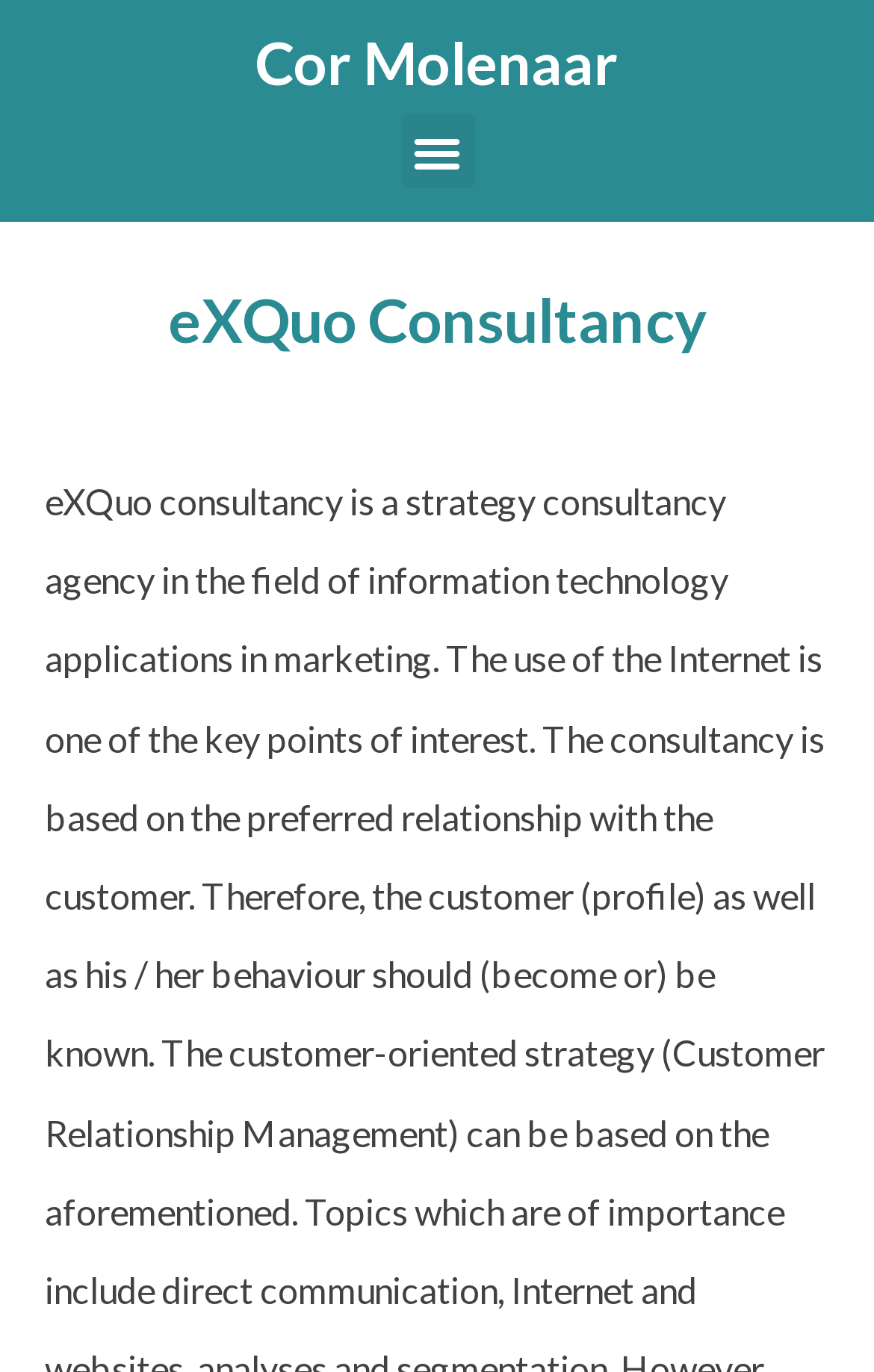Bounding box coordinates should be in the format (top-left x, top-left y, bottom-right x, bottom-right y) and all values should be floating point numbers between 0 and 1. Determine the bounding box coordinate for the UI element described as: Menu

[0.458, 0.083, 0.542, 0.137]